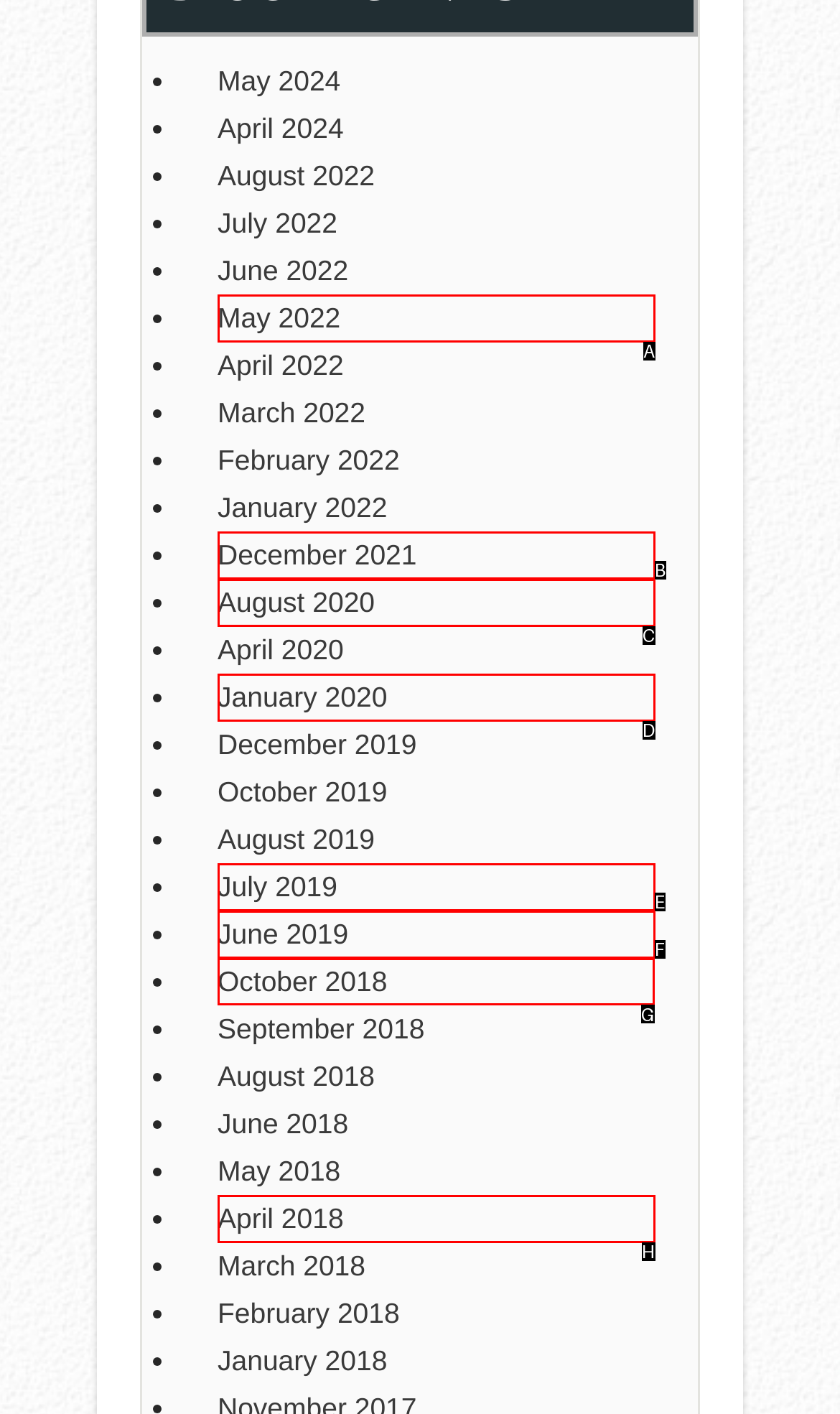Which HTML element should be clicked to perform the following task: Go to October 2018
Reply with the letter of the appropriate option.

G